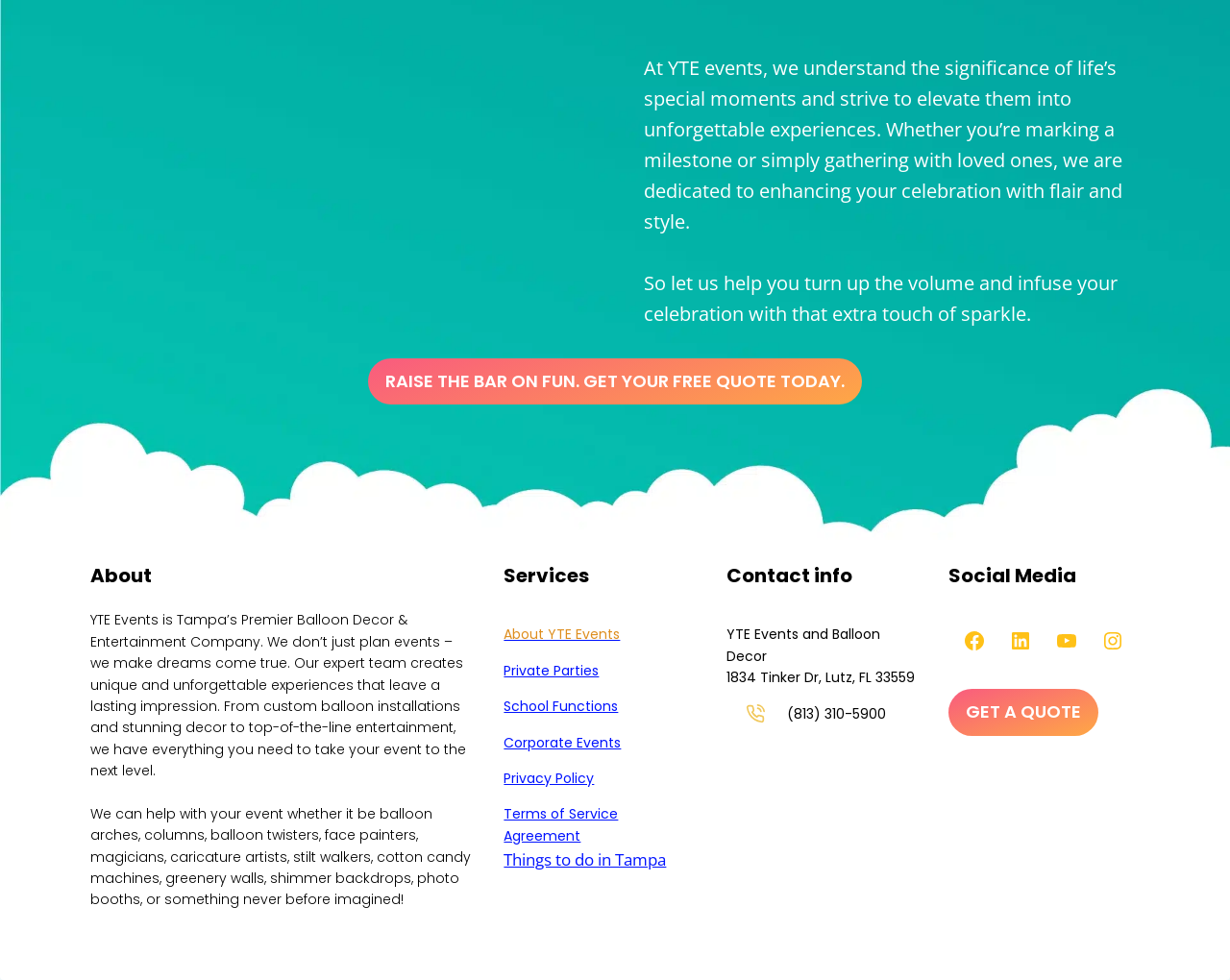Provide the bounding box coordinates of the HTML element this sentence describes: "About YTE Events". The bounding box coordinates consist of four float numbers between 0 and 1, i.e., [left, top, right, bottom].

[0.41, 0.637, 0.565, 0.659]